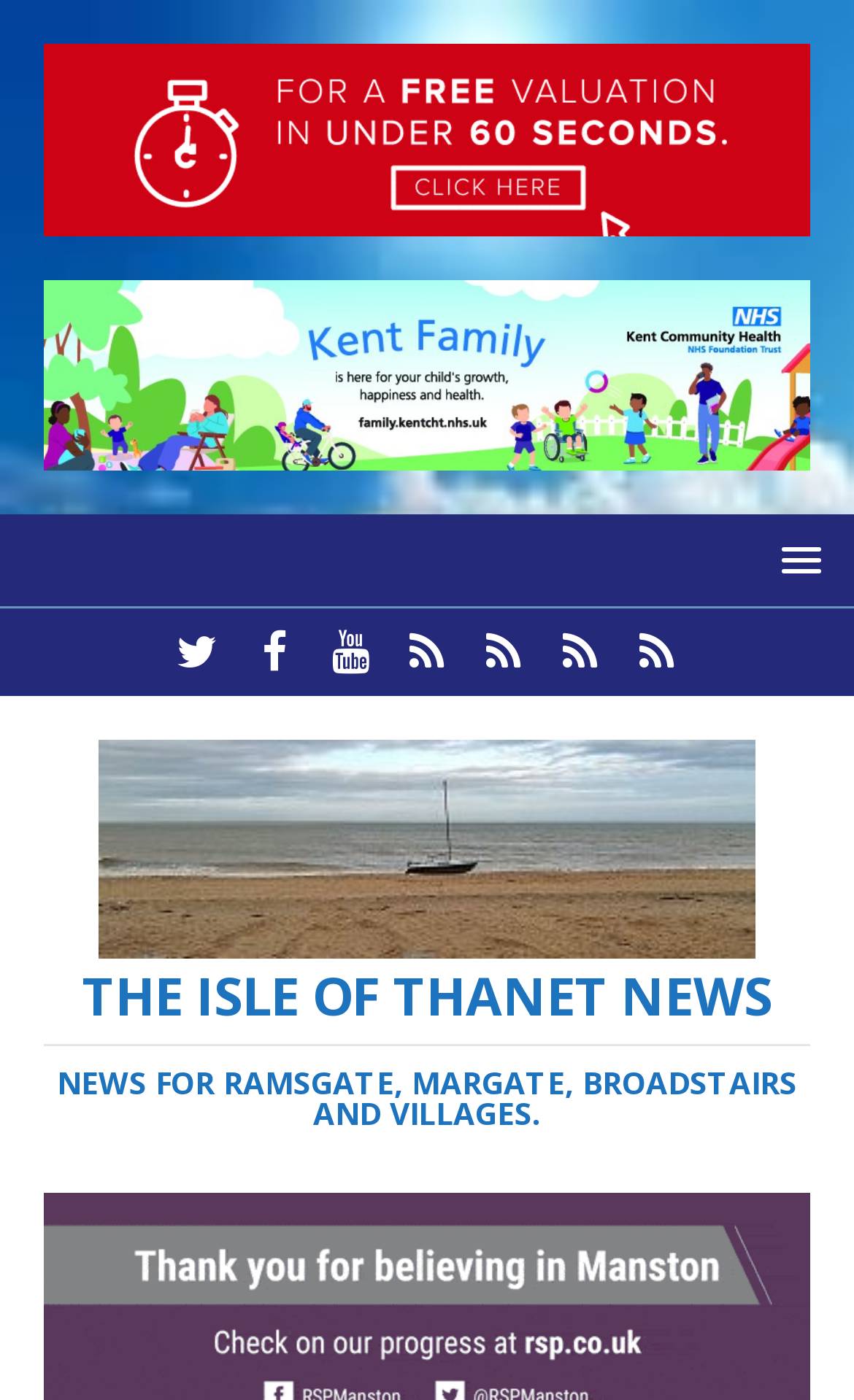Determine the main heading text of the webpage.

A new era for Ramsgate’s San Clu Hotel